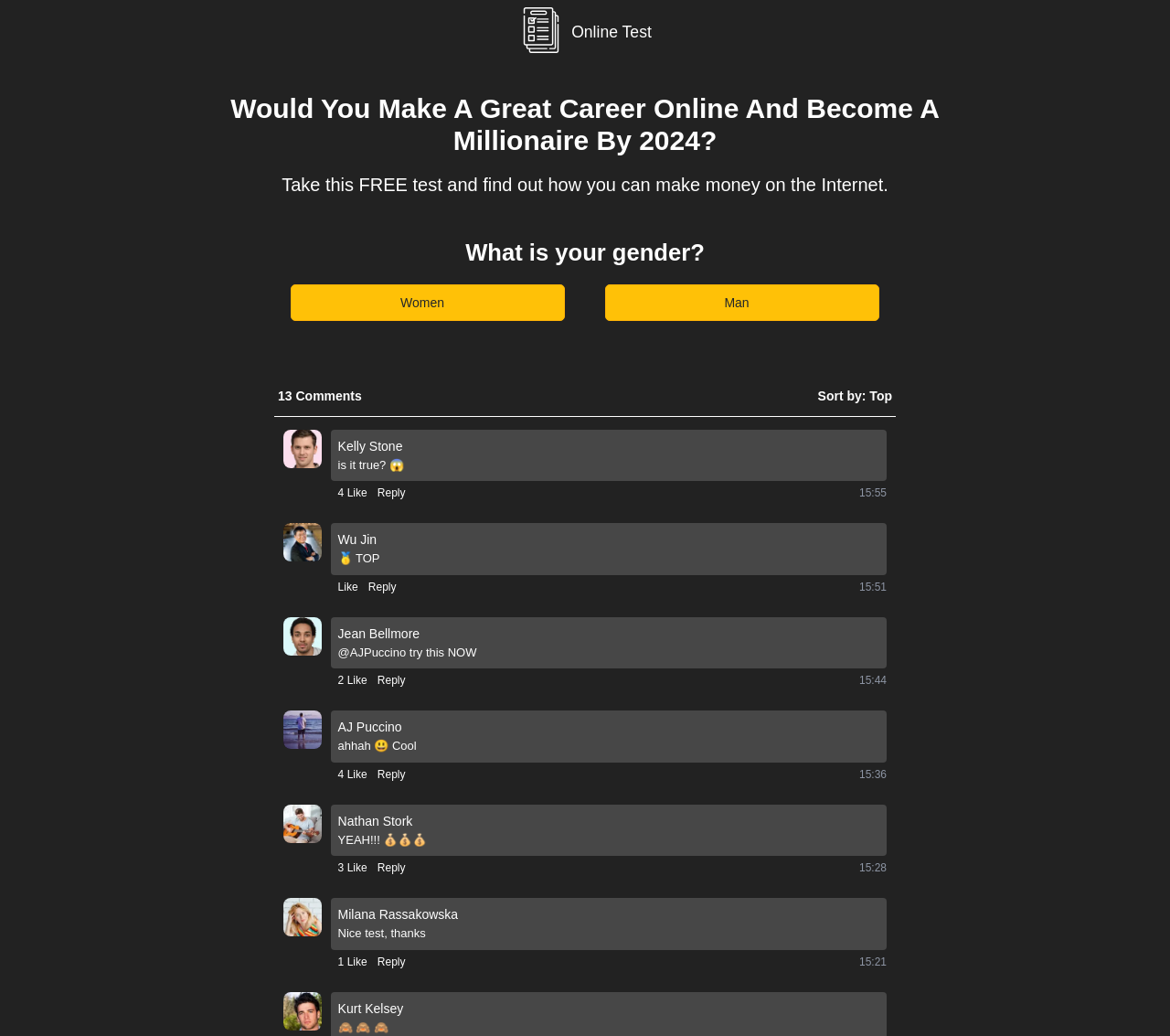What is the topic of the survey?
Look at the image and answer the question using a single word or phrase.

Career online